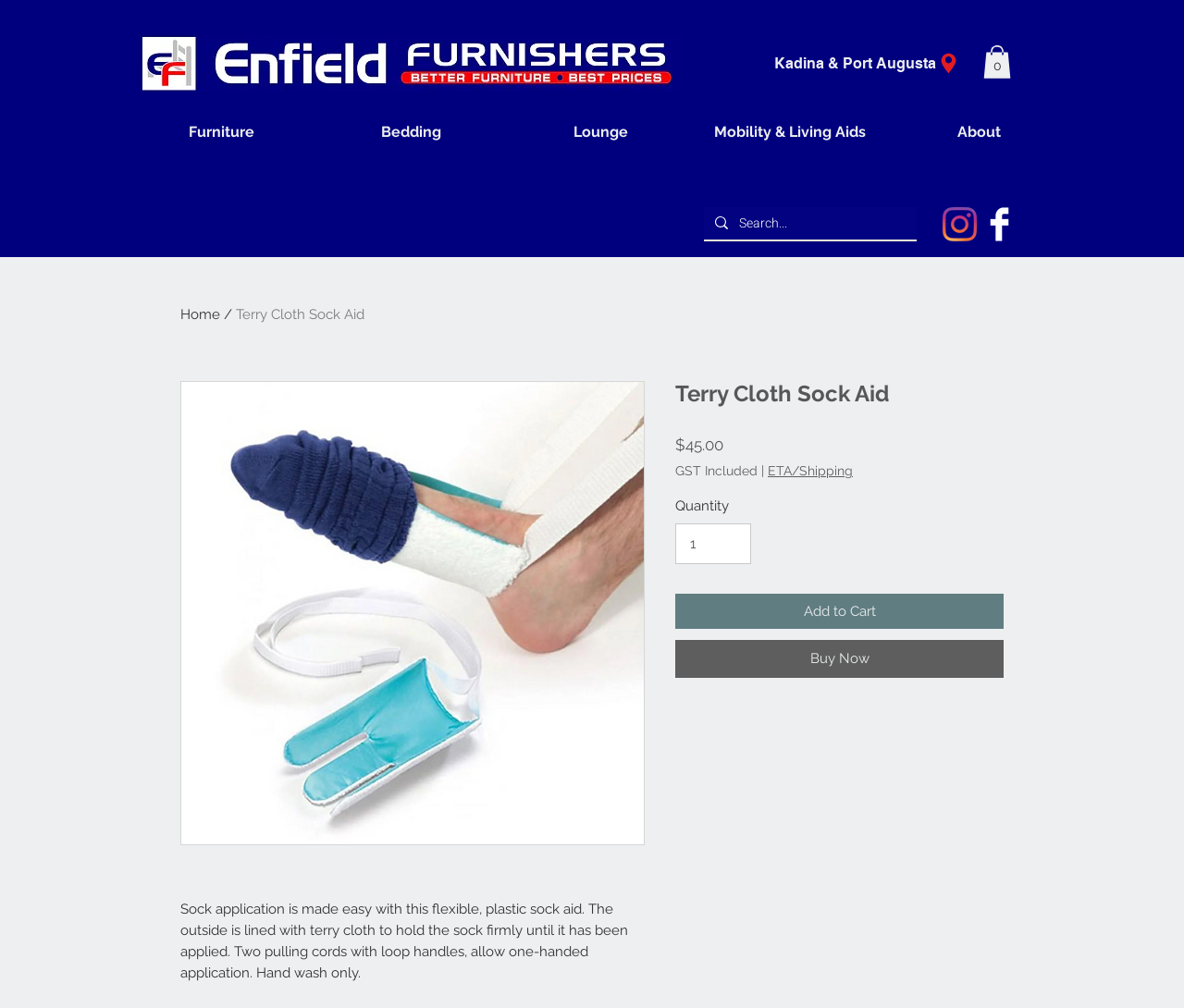Locate the UI element described by Chicago Writers and provide its bounding box coordinates. Use the format (top-left x, top-left y, bottom-right x, bottom-right y) with all values as floating point numbers between 0 and 1.

None